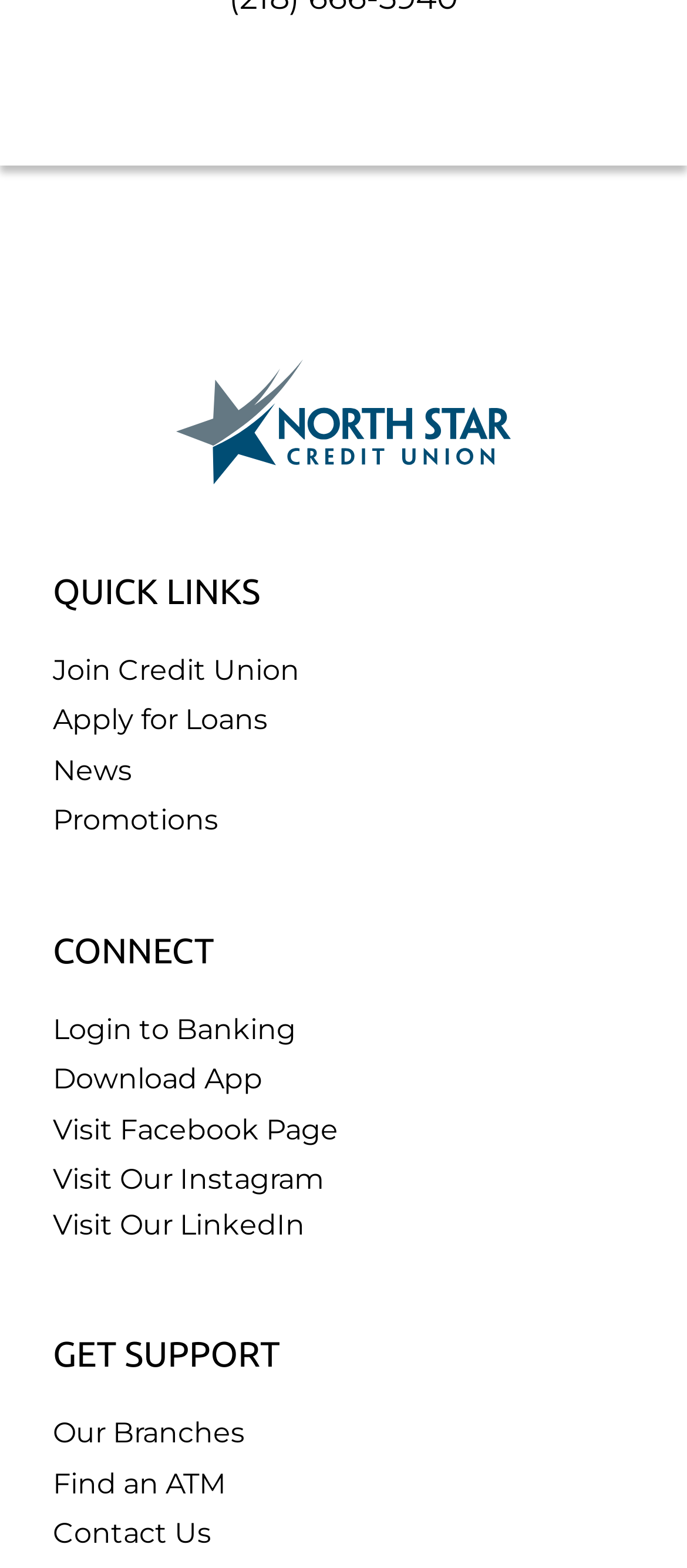Identify the bounding box coordinates of the clickable section necessary to follow the following instruction: "Click on Join Credit Union". The coordinates should be presented as four float numbers from 0 to 1, i.e., [left, top, right, bottom].

[0.077, 0.416, 0.436, 0.438]